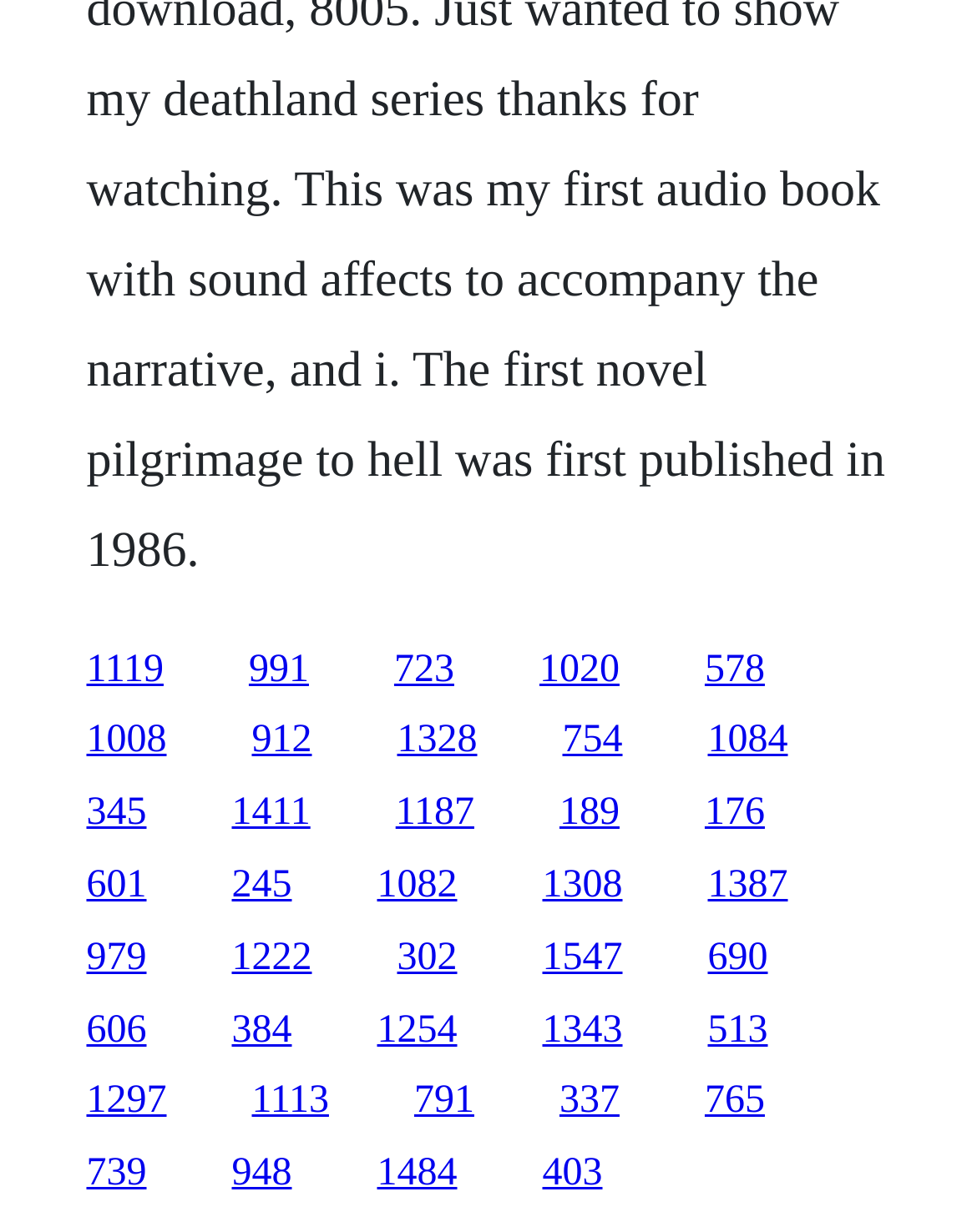Are the links arranged in a single row?
Look at the image and answer the question using a single word or phrase.

No